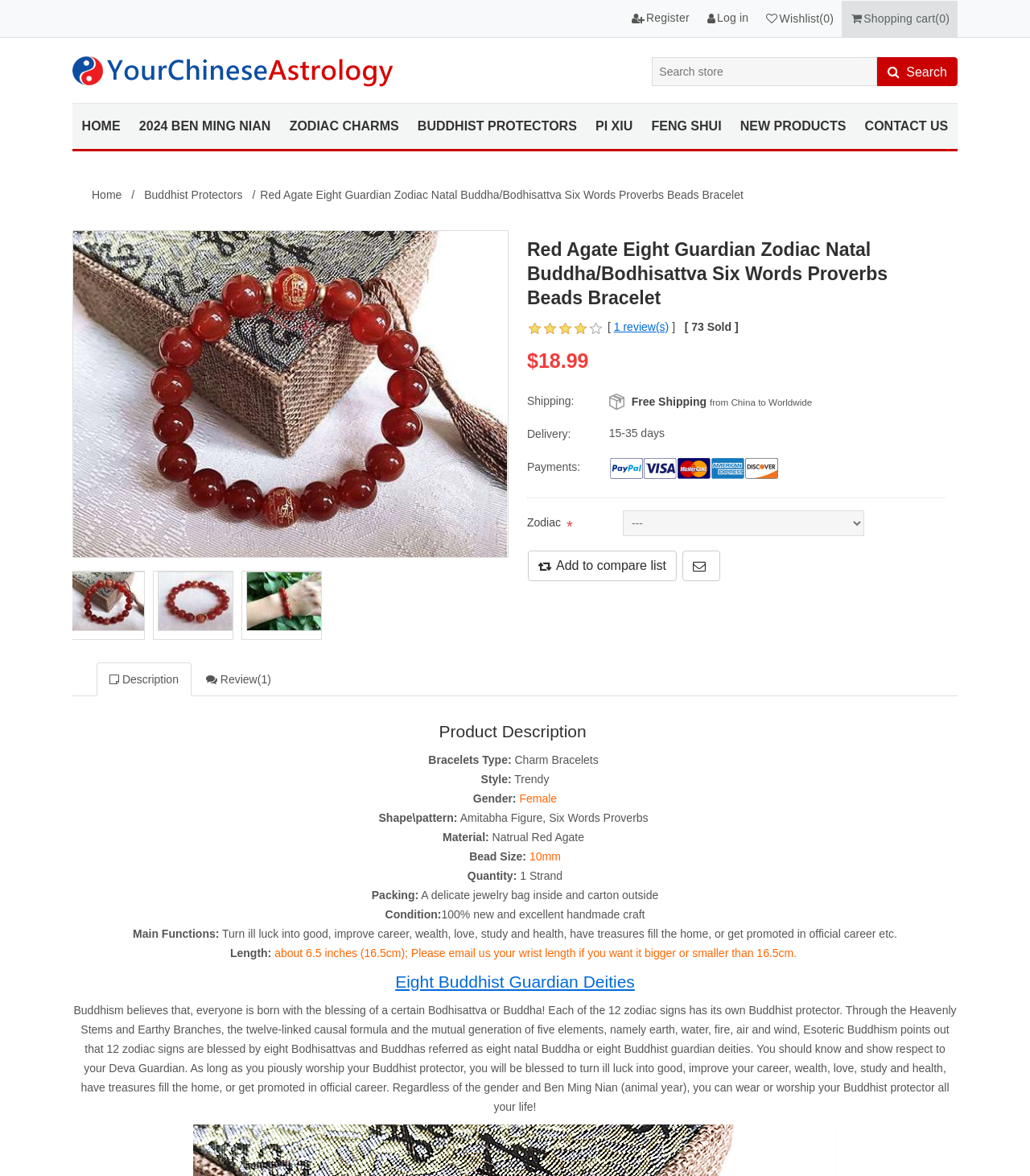Identify the bounding box coordinates of the part that should be clicked to carry out this instruction: "Read product description".

[0.094, 0.563, 0.186, 0.592]